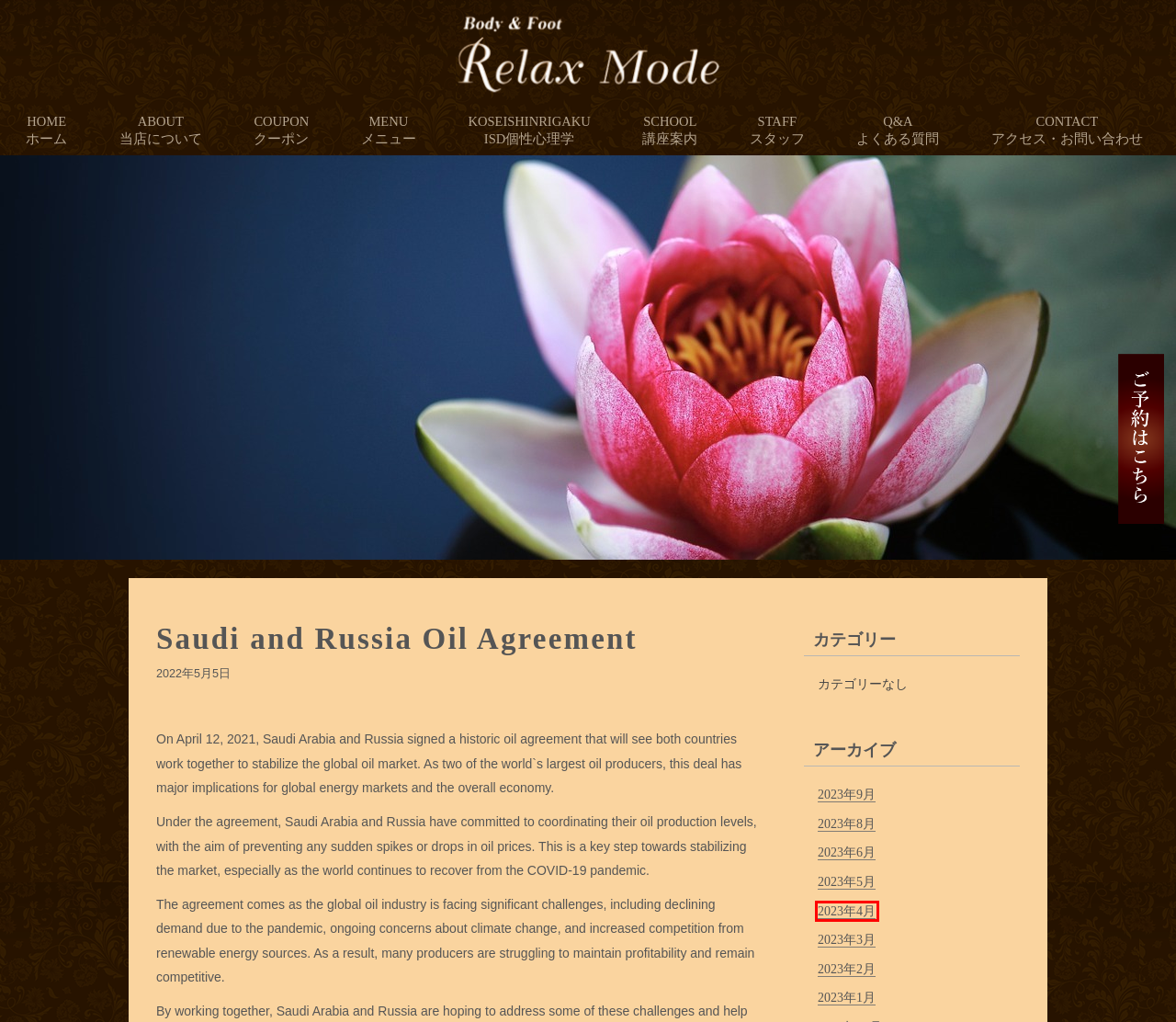Analyze the screenshot of a webpage featuring a red rectangle around an element. Pick the description that best fits the new webpage after interacting with the element inside the red bounding box. Here are the candidates:
A. メニュー|西宮市甲子園のマッサージ・足つぼ・整体サロン
B. リラックスモード » 2023年 » 6月
C. リラックスモード » 2023年 » 4月
D. リラックスモード » 2023年 » 9月
E. サロン案内|西宮市甲子園のマッサージ・足つぼ・整体サロン
F. リラックスモード » 2023年 » 1月
G. Q&A|西宮市甲子園のマッサージ・足つぼ・整体サロン
H. リラックスモード

C